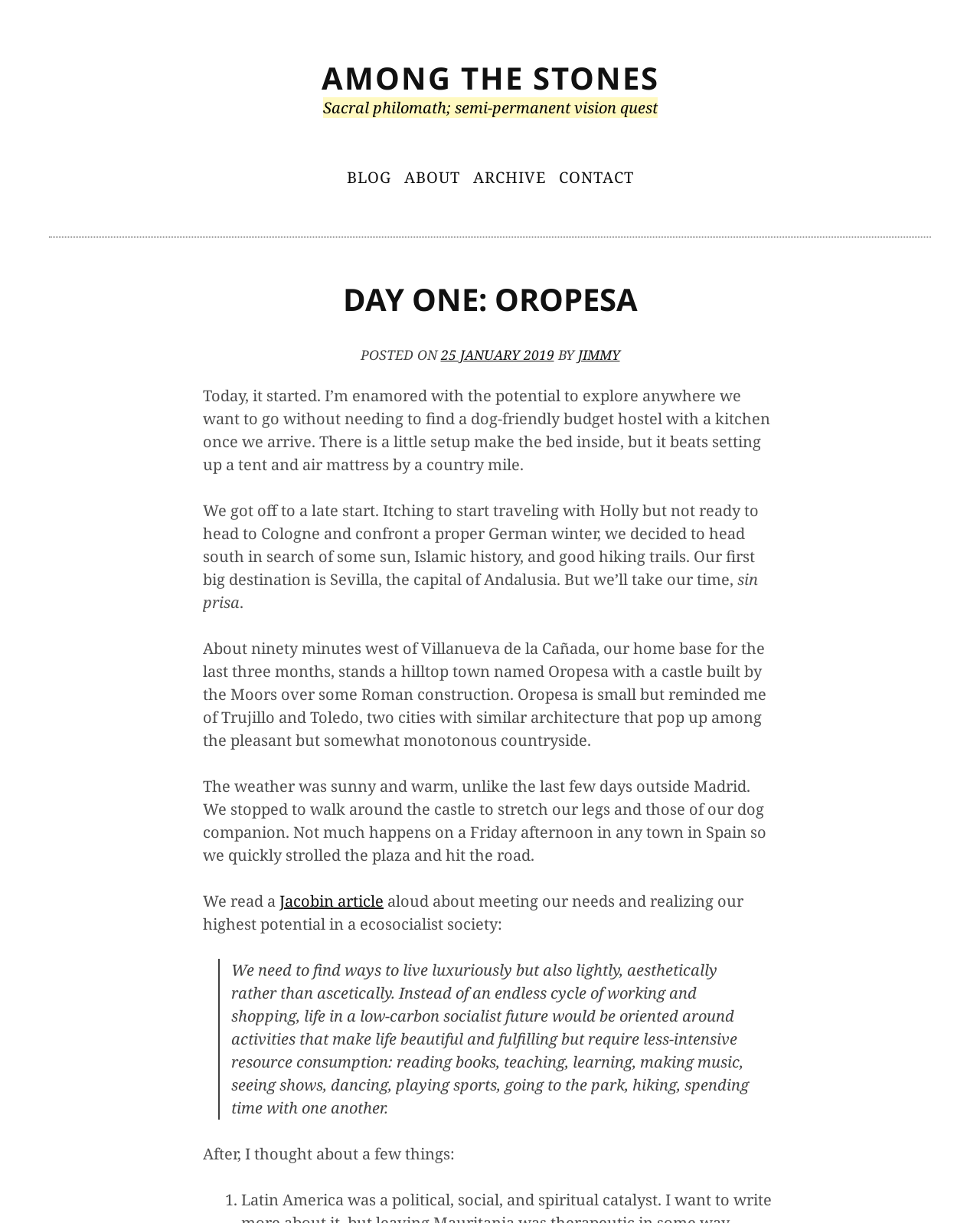What is the name of the article mentioned in the post?
Please use the image to deliver a detailed and complete answer.

I found the answer by looking at the link element with the text 'Jacobin article'.